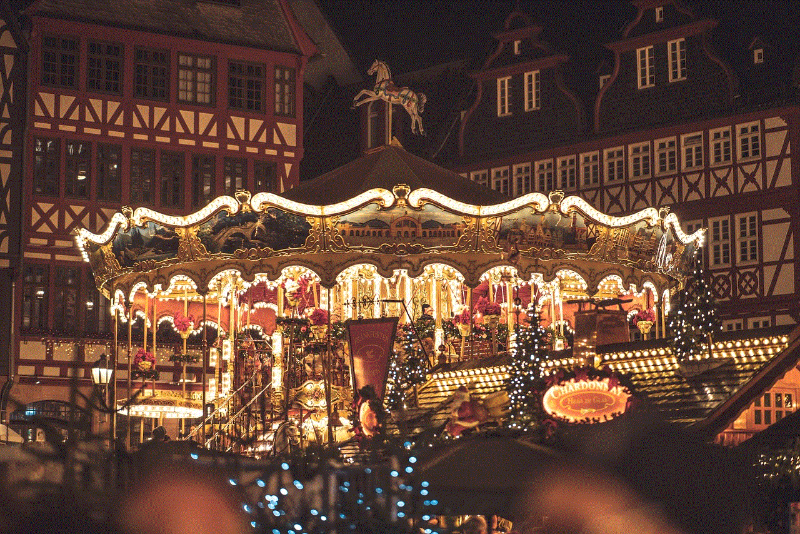Provide your answer to the question using just one word or phrase: What type of buildings are in the background?

Historic timber-framed